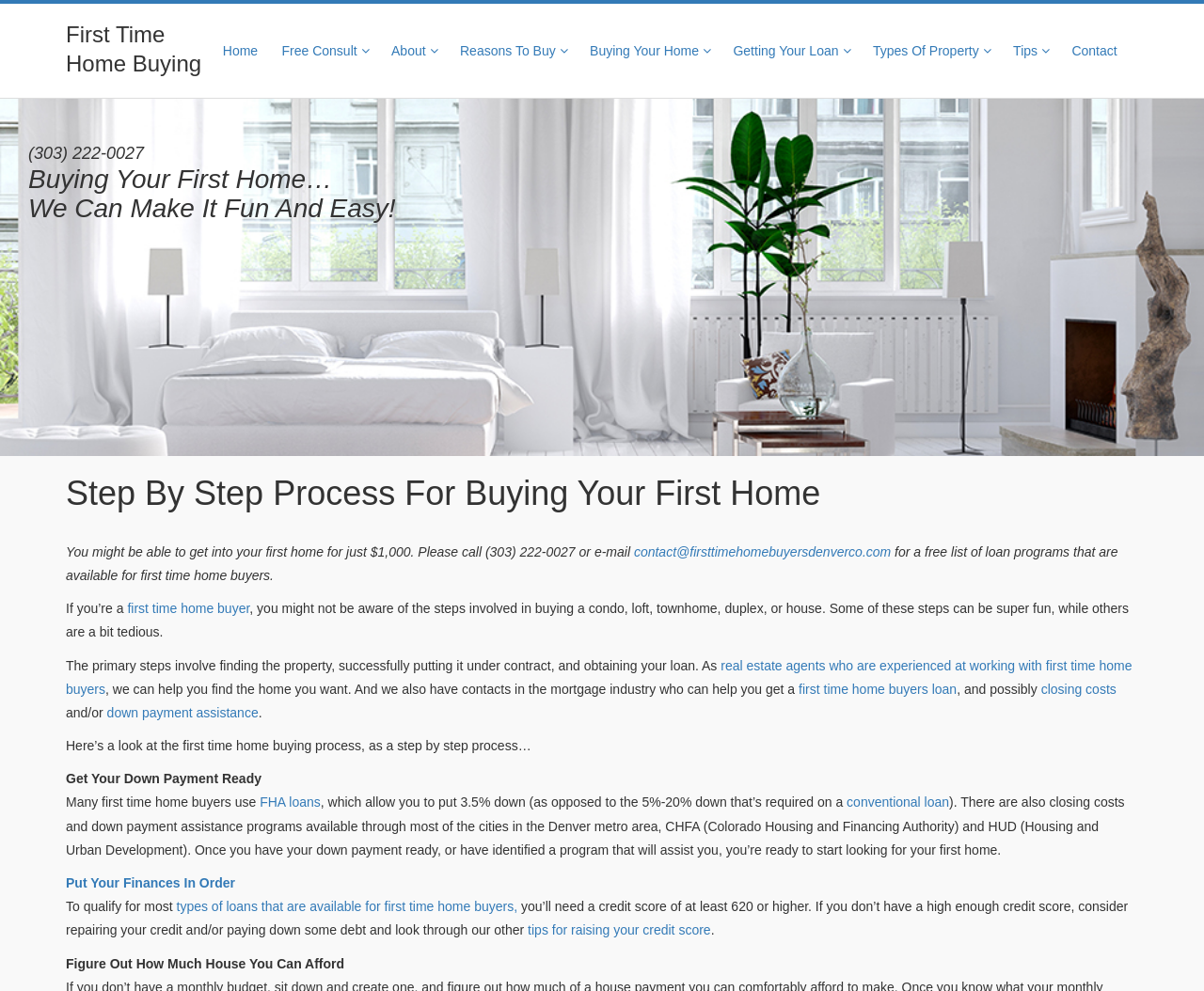Please indicate the bounding box coordinates of the element's region to be clicked to achieve the instruction: "Learn more about 'Reasons To Buy'". Provide the coordinates as four float numbers between 0 and 1, i.e., [left, top, right, bottom].

[0.372, 0.004, 0.48, 0.099]